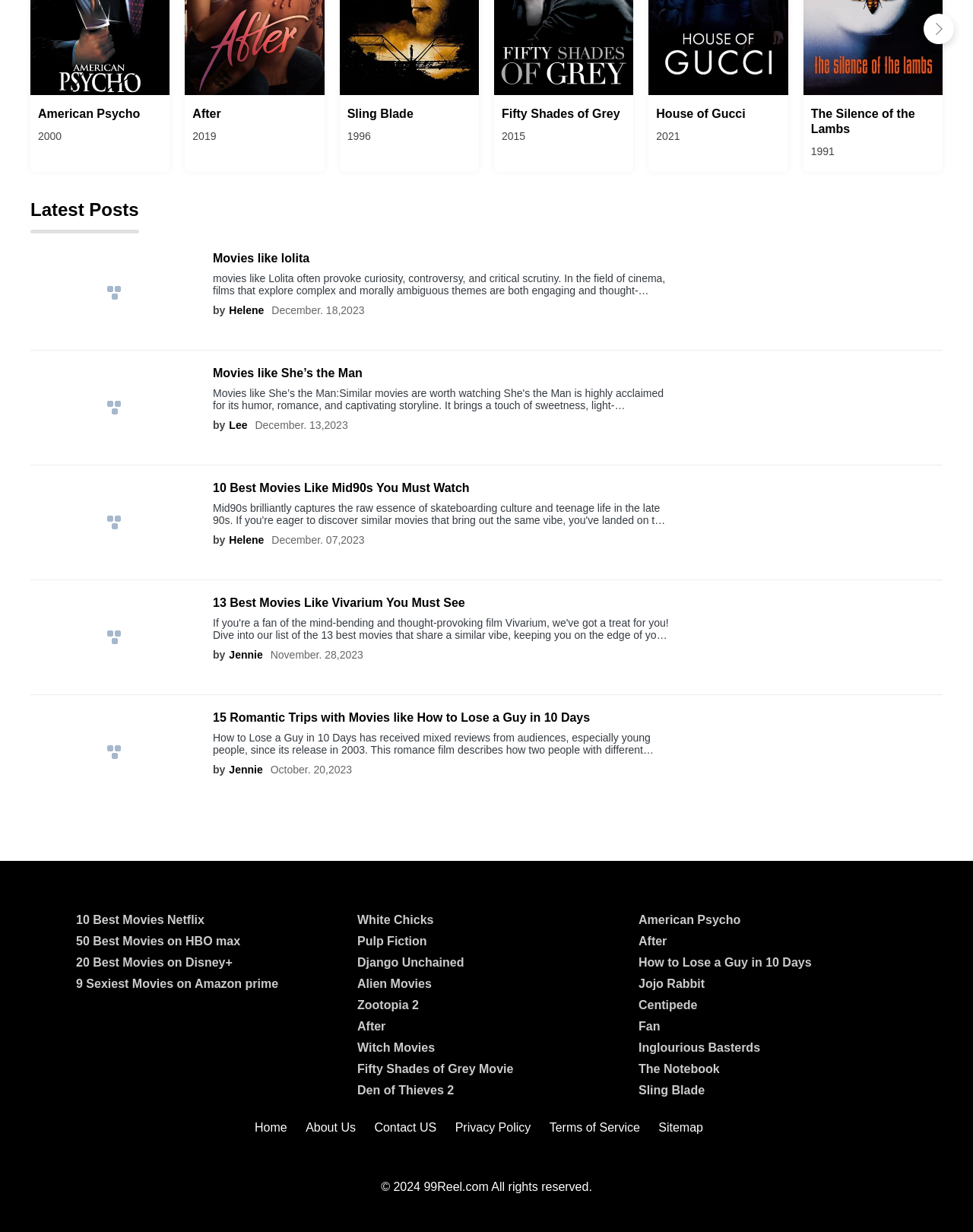Please find the bounding box coordinates of the element's region to be clicked to carry out this instruction: "View the 'Latest Posts' section".

[0.031, 0.161, 0.143, 0.189]